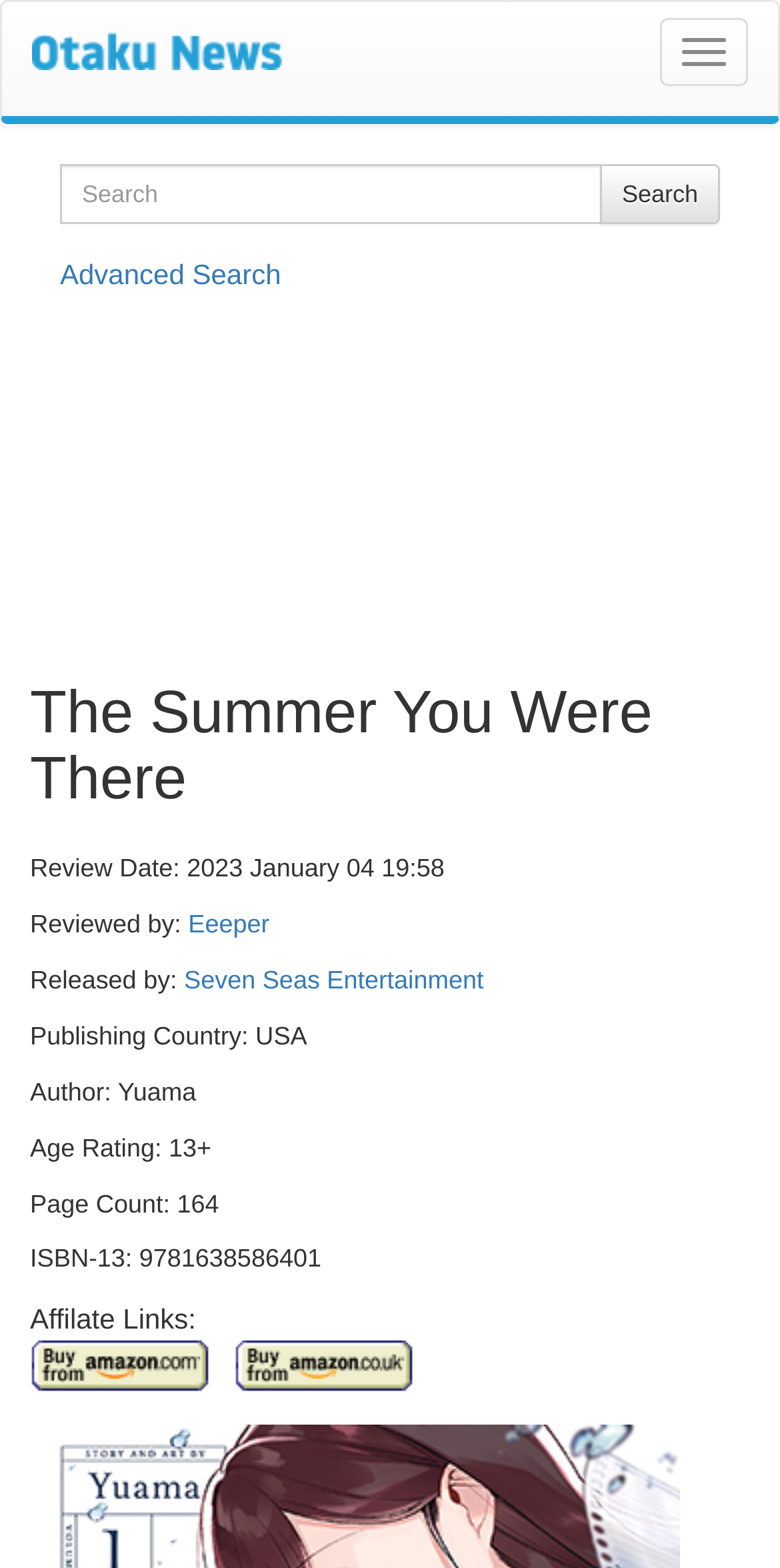Pinpoint the bounding box coordinates of the element to be clicked to execute the instruction: "Read the review by Eeeper".

[0.241, 0.58, 0.345, 0.598]